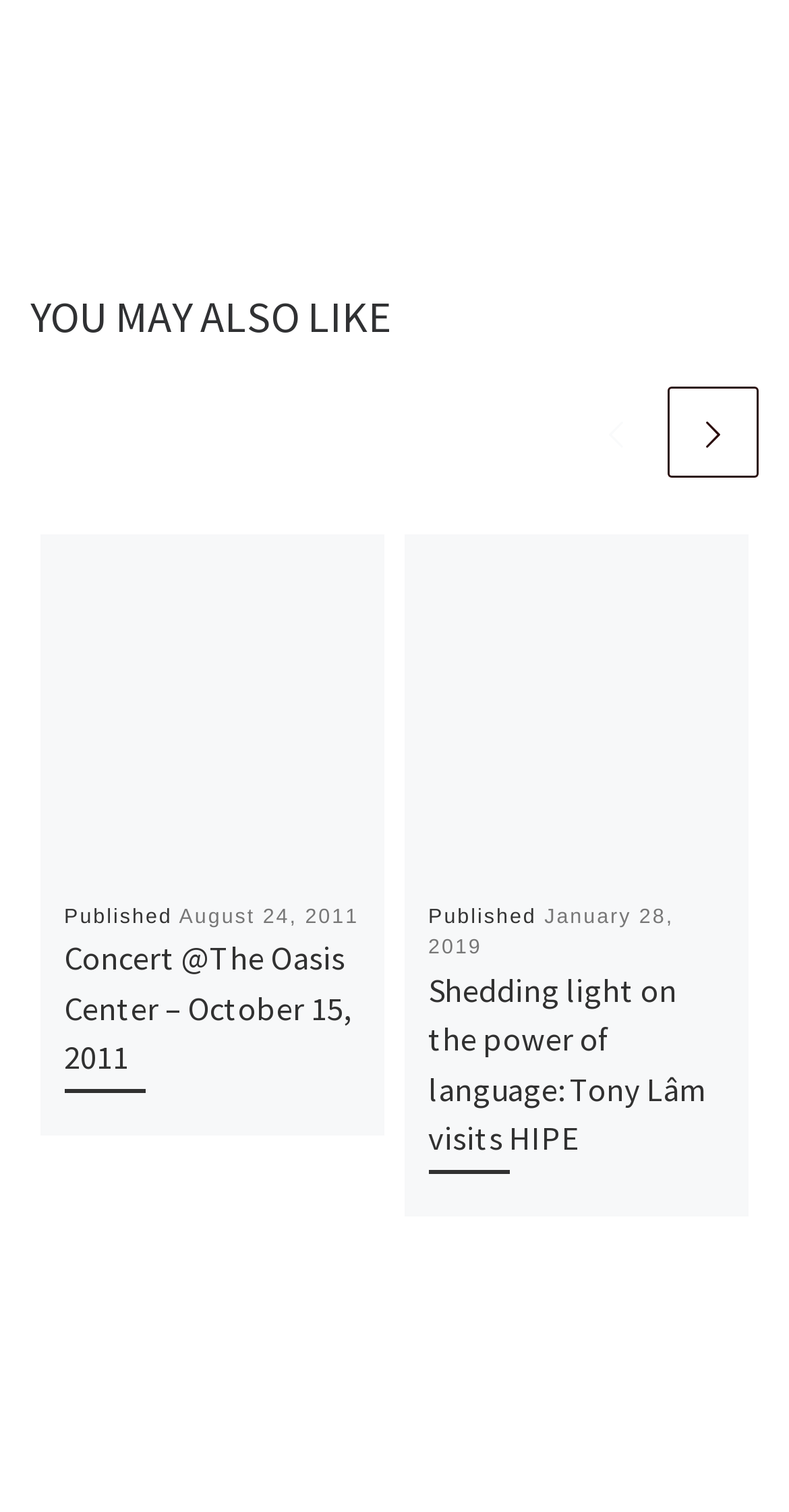Using the provided description title="Next related articles", find the bounding box coordinates for the UI element. Provide the coordinates in (top-left x, top-left y, bottom-right x, bottom-right y) format, ensuring all values are between 0 and 1.

[0.846, 0.255, 0.962, 0.316]